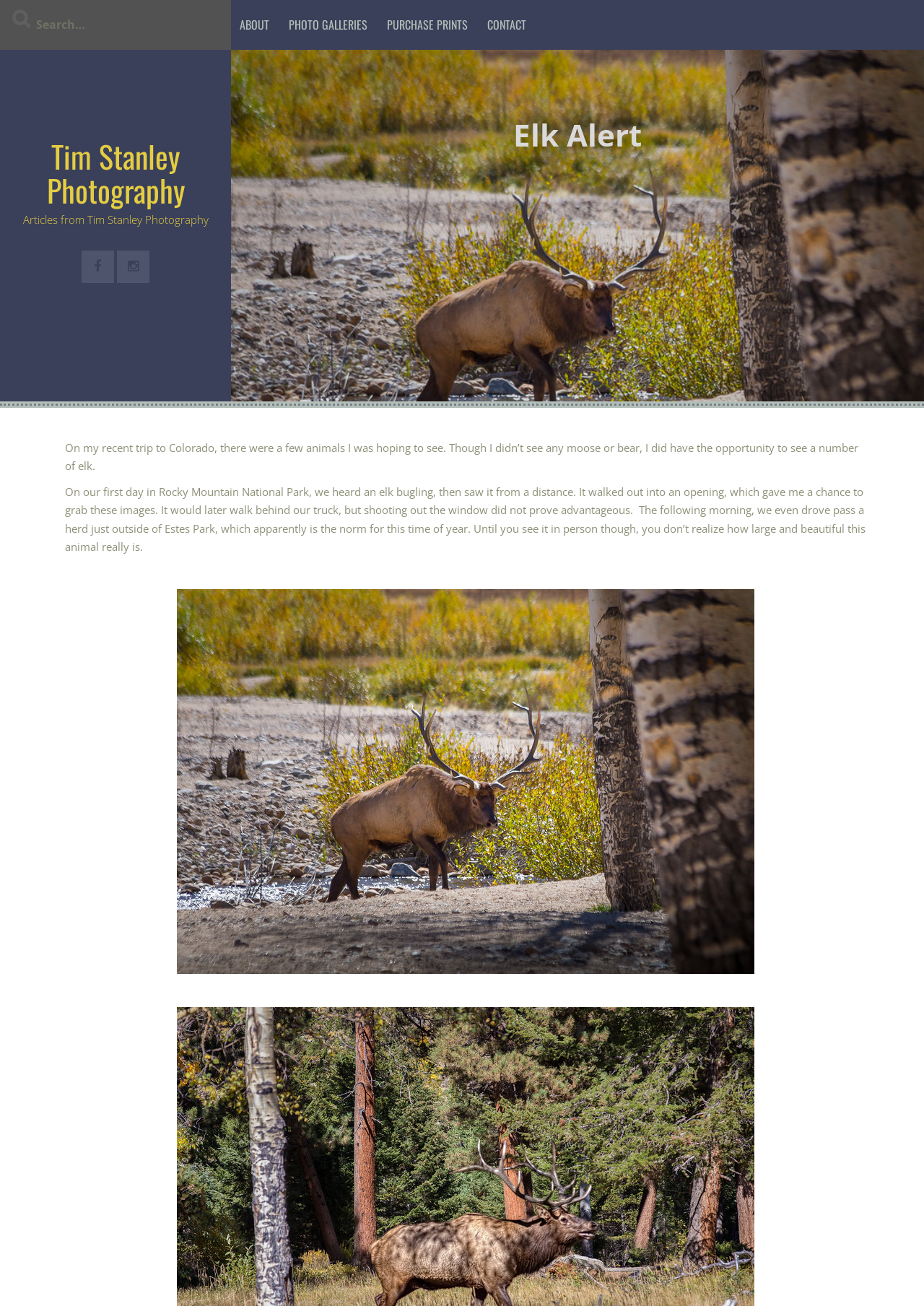Identify and provide the bounding box for the element described by: "Tim Stanley Photography".

[0.05, 0.102, 0.2, 0.162]